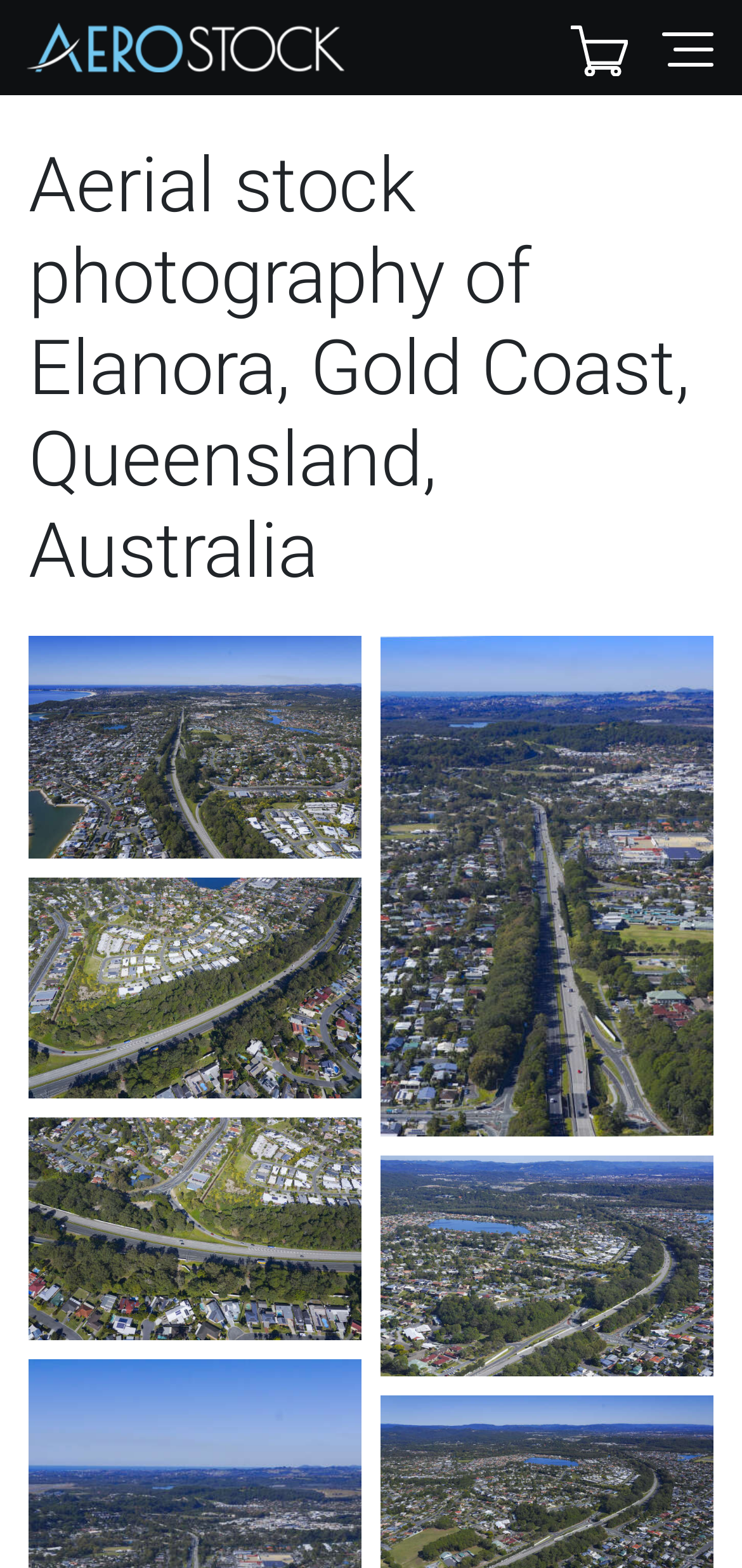How many images are displayed on this page?
Answer the question with a single word or phrase, referring to the image.

6